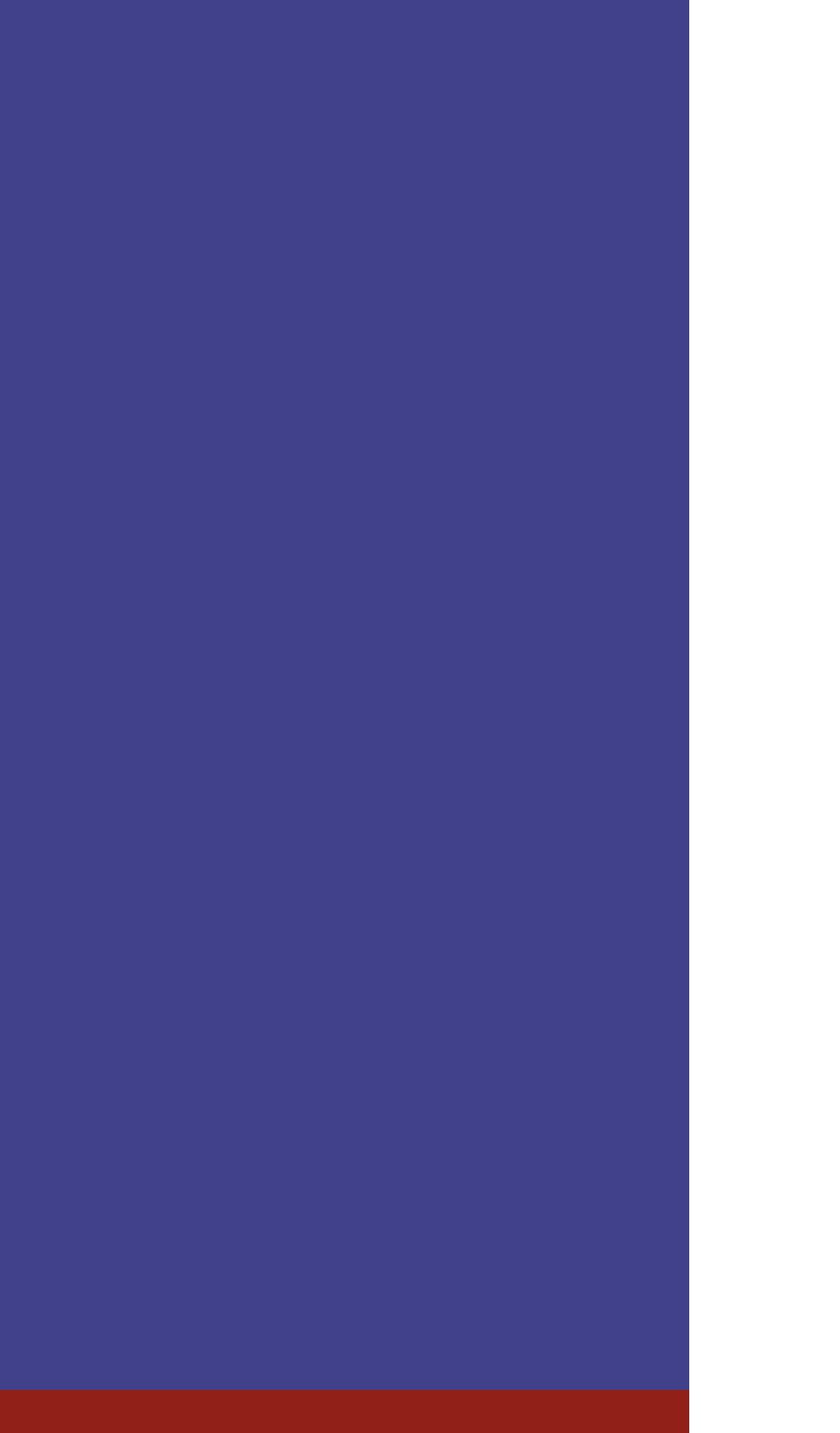Using the webpage screenshot and the element description +966 013 831 8315, determine the bounding box coordinates. Specify the coordinates in the format (top-left x, top-left y, bottom-right x, bottom-right y) with values ranging from 0 to 1.

[0.174, 0.143, 0.495, 0.17]